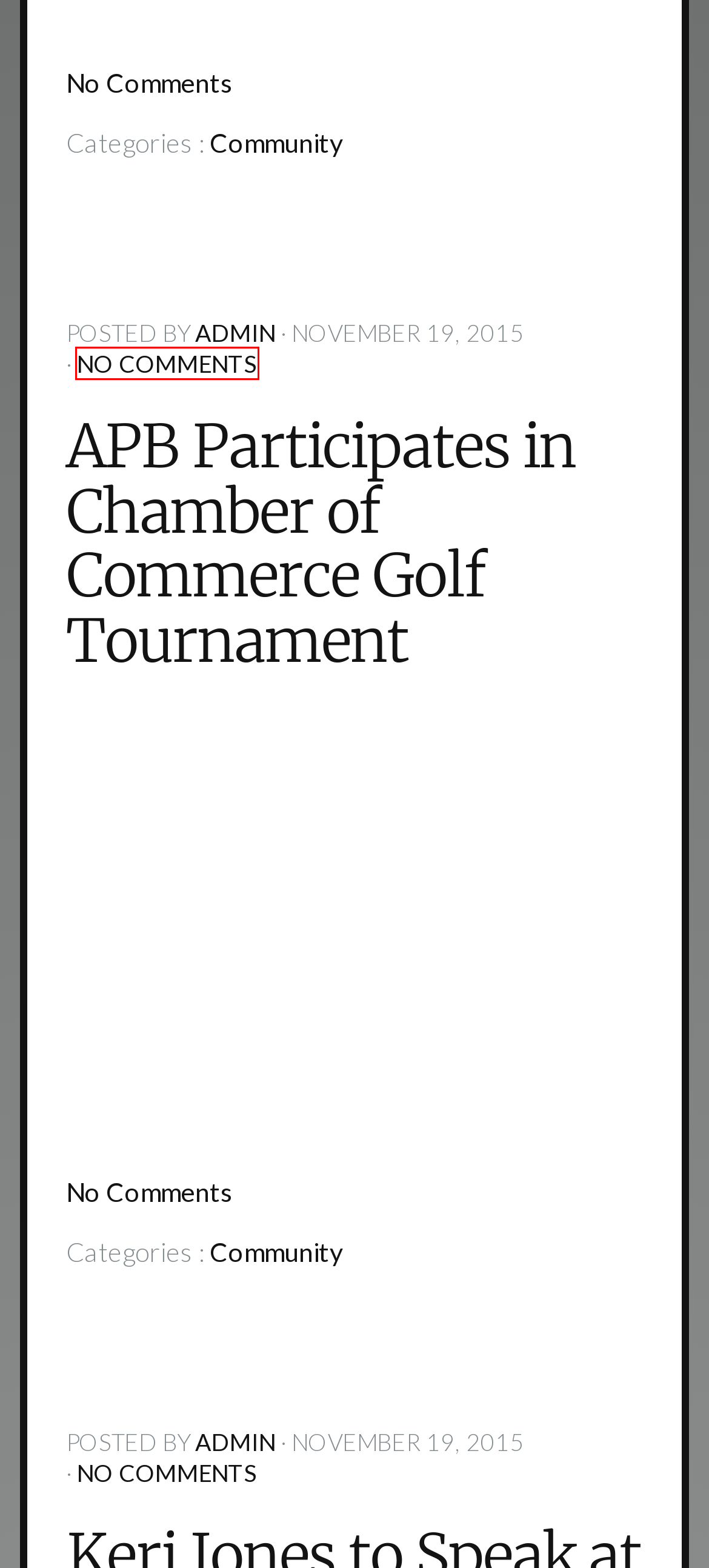Consider the screenshot of a webpage with a red bounding box and select the webpage description that best describes the new page that appears after clicking the element inside the red box. Here are the candidates:
A. APB Participates in Chamber of Commerce Golf Tournament - Allen Pritchett & Bassett, LLP
B. Keri Jones Honored as Outstanding Business Leader by ABAC - Allen Pritchett & Bassett, LLP
C. Keri Jones Speaks at ABAC Commencement - Allen Pritchett & Bassett, LLP
D. Kunes Named Prince Business Woman of the Year - Allen Pritchett & Bassett, LLP
E. What's Happening at APB - Allen Pritchett & Bassett, LLP
F. Community Archives - Page 2 of 2 - Allen Pritchett & Bassett, LLP
G. Keri Jones to Speak at ABAC Commencement on December 10th
H. APB Participates at the Annual Tifton Exchange Chicken Que - Allen Pritchett & Bassett, LLP

A